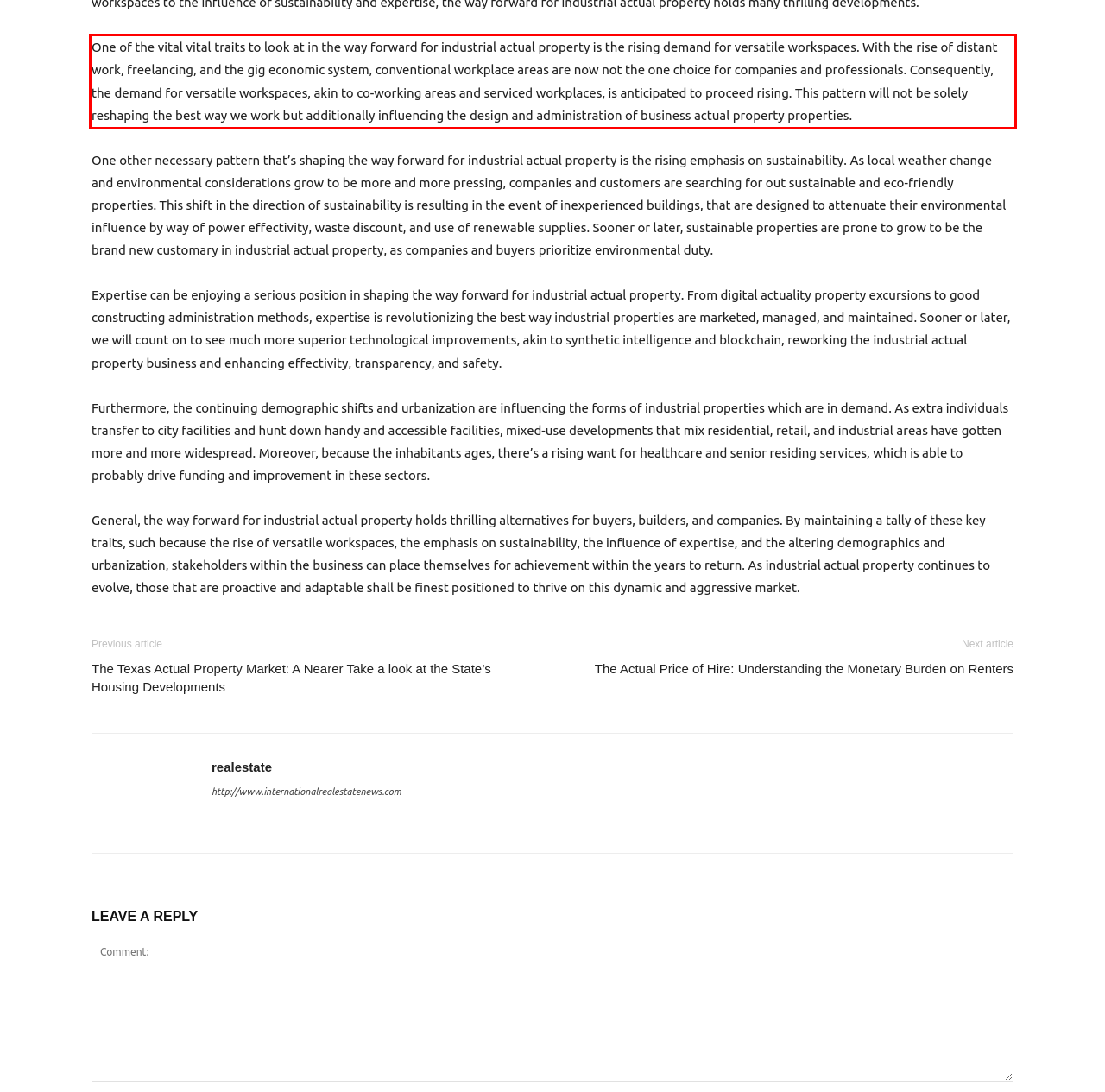Using the provided webpage screenshot, recognize the text content in the area marked by the red bounding box.

One of the vital vital traits to look at in the way forward for industrial actual property is the rising demand for versatile workspaces. With the rise of distant work, freelancing, and the gig economic system, conventional workplace areas are now not the one choice for companies and professionals. Consequently, the demand for versatile workspaces, akin to co-working areas and serviced workplaces, is anticipated to proceed rising. This pattern will not be solely reshaping the best way we work but additionally influencing the design and administration of business actual property properties.